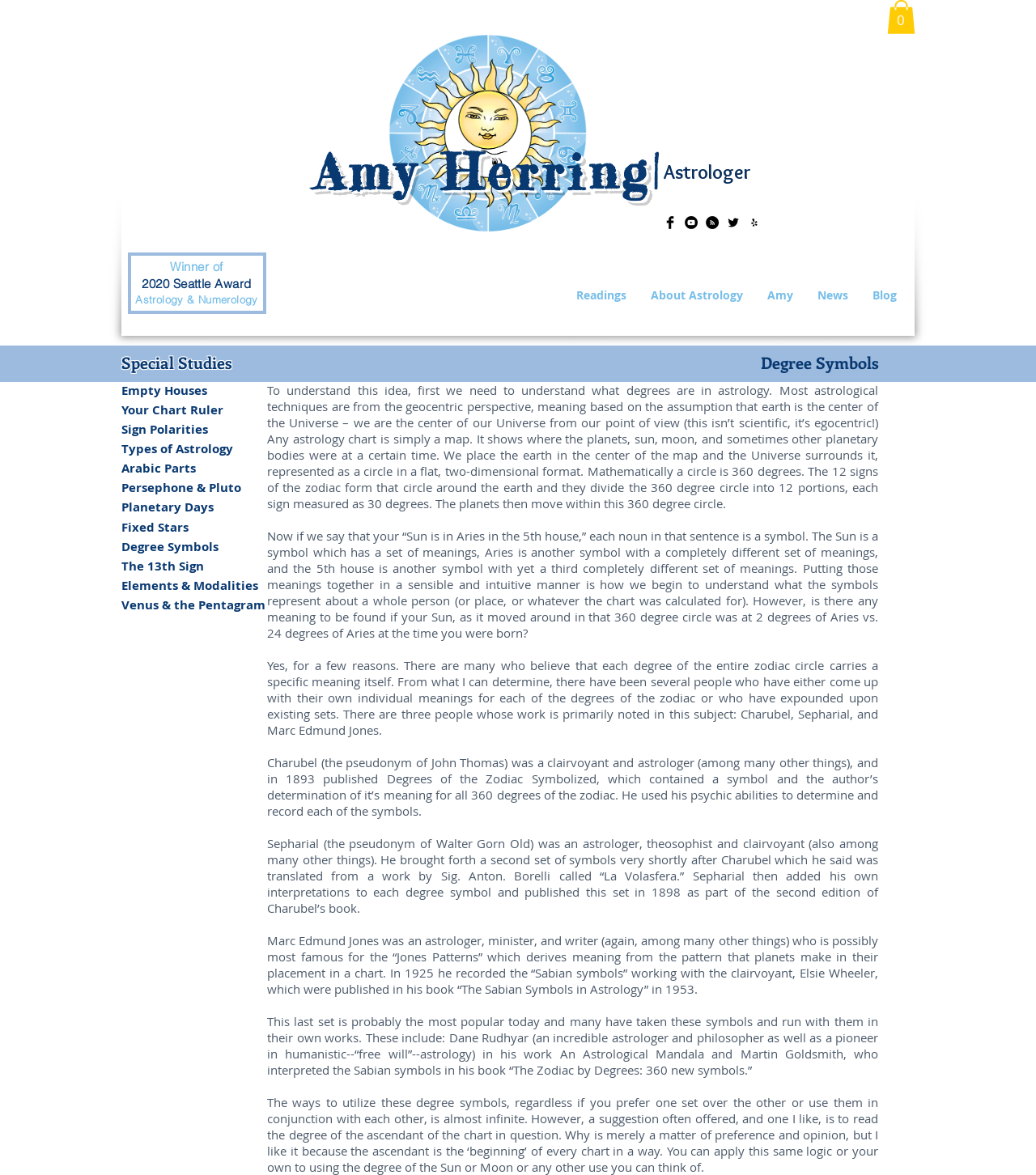Identify the bounding box coordinates of the clickable section necessary to follow the following instruction: "Read about Degree Symbols". The coordinates should be presented as four float numbers from 0 to 1, i.e., [left, top, right, bottom].

[0.678, 0.299, 0.848, 0.318]